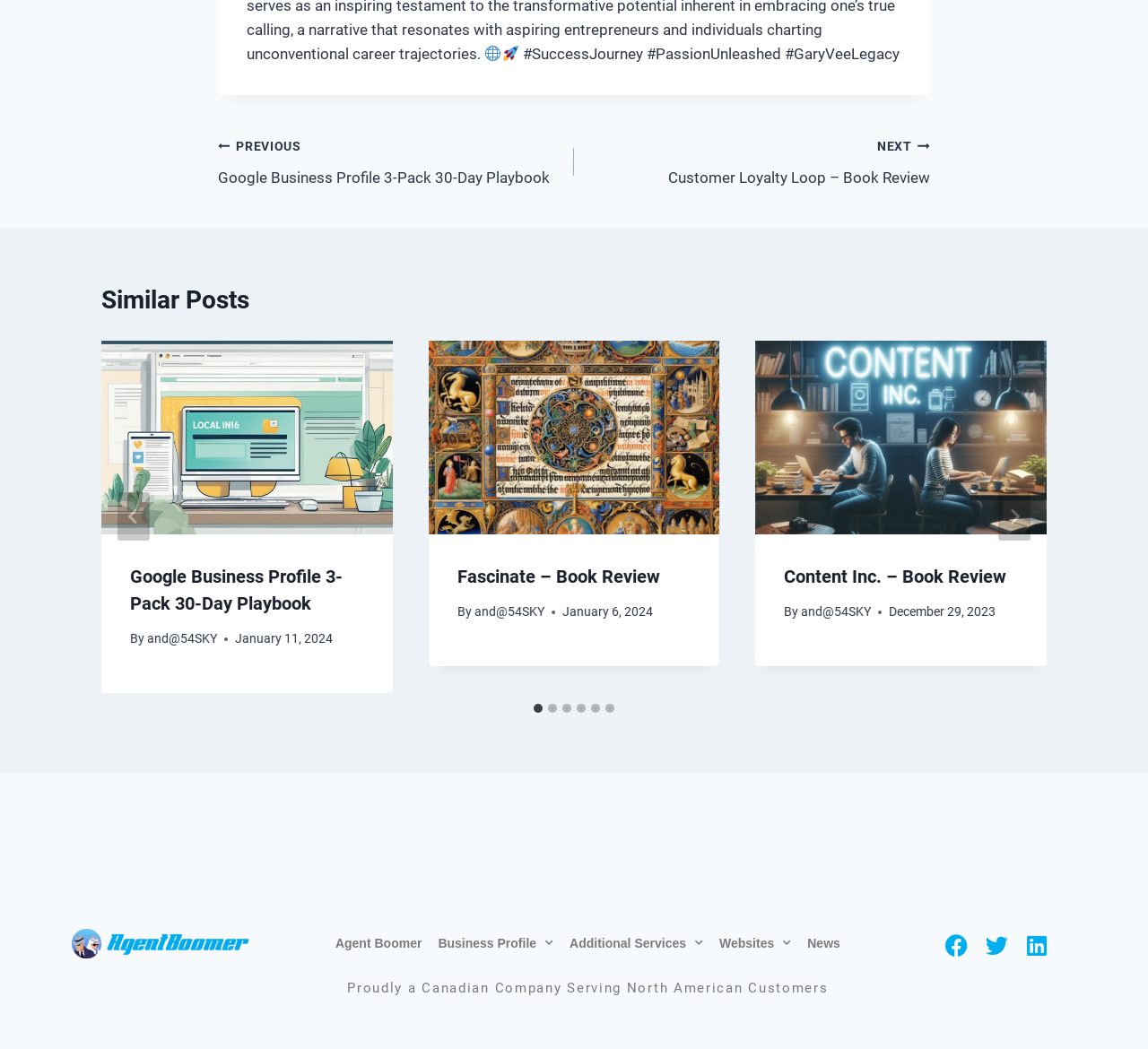Please give the bounding box coordinates of the area that should be clicked to fulfill the following instruction: "View the 'News' page". The coordinates should be in the format of four float numbers from 0 to 1, i.e., [left, top, right, bottom].

[0.696, 0.88, 0.739, 0.919]